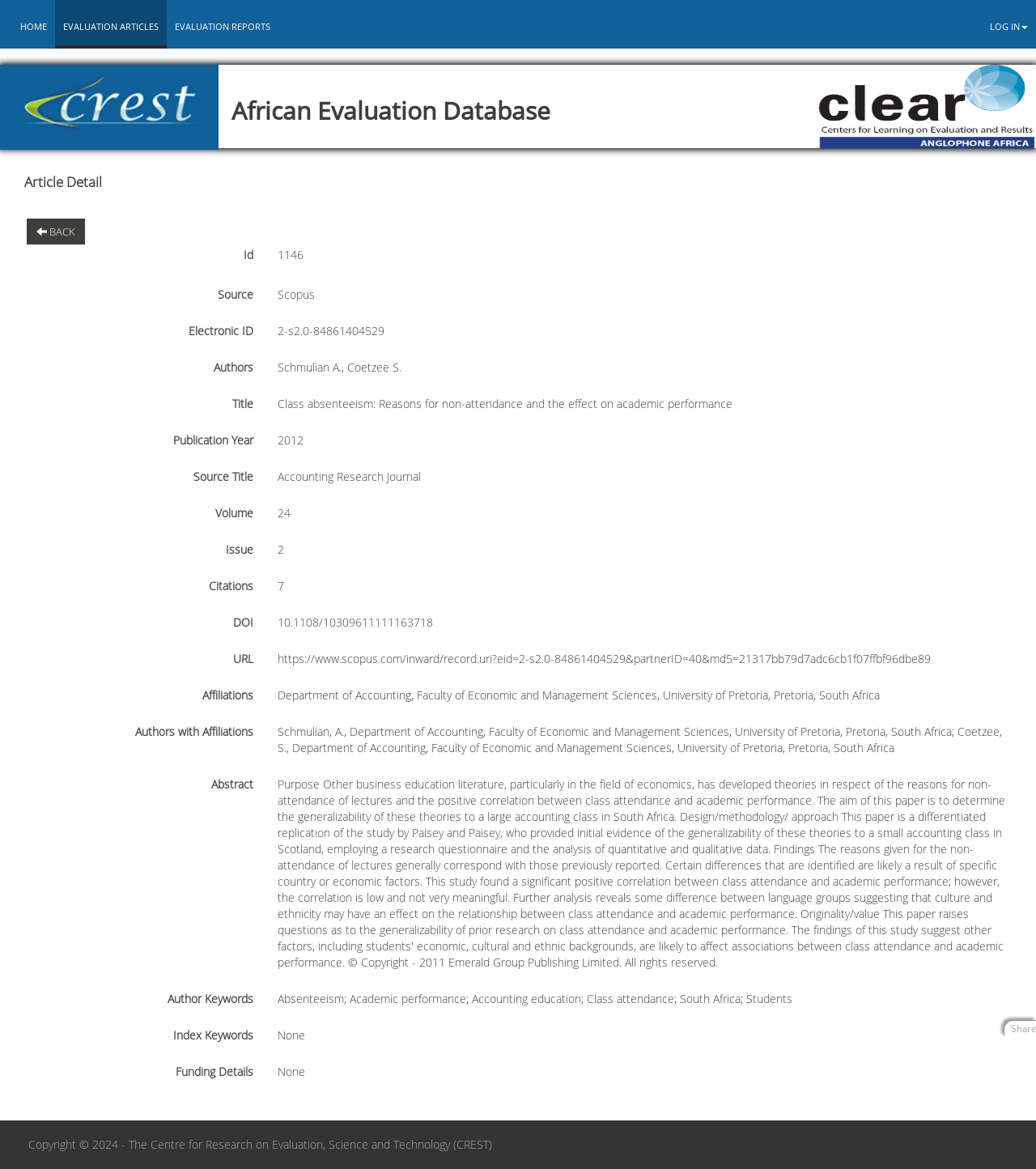What is the publication year of the article?
Can you provide a detailed and comprehensive answer to the question?

The publication year of the article is mentioned in the webpage content, specifically in the 'Publication Year' section, which displays the value '2012'.